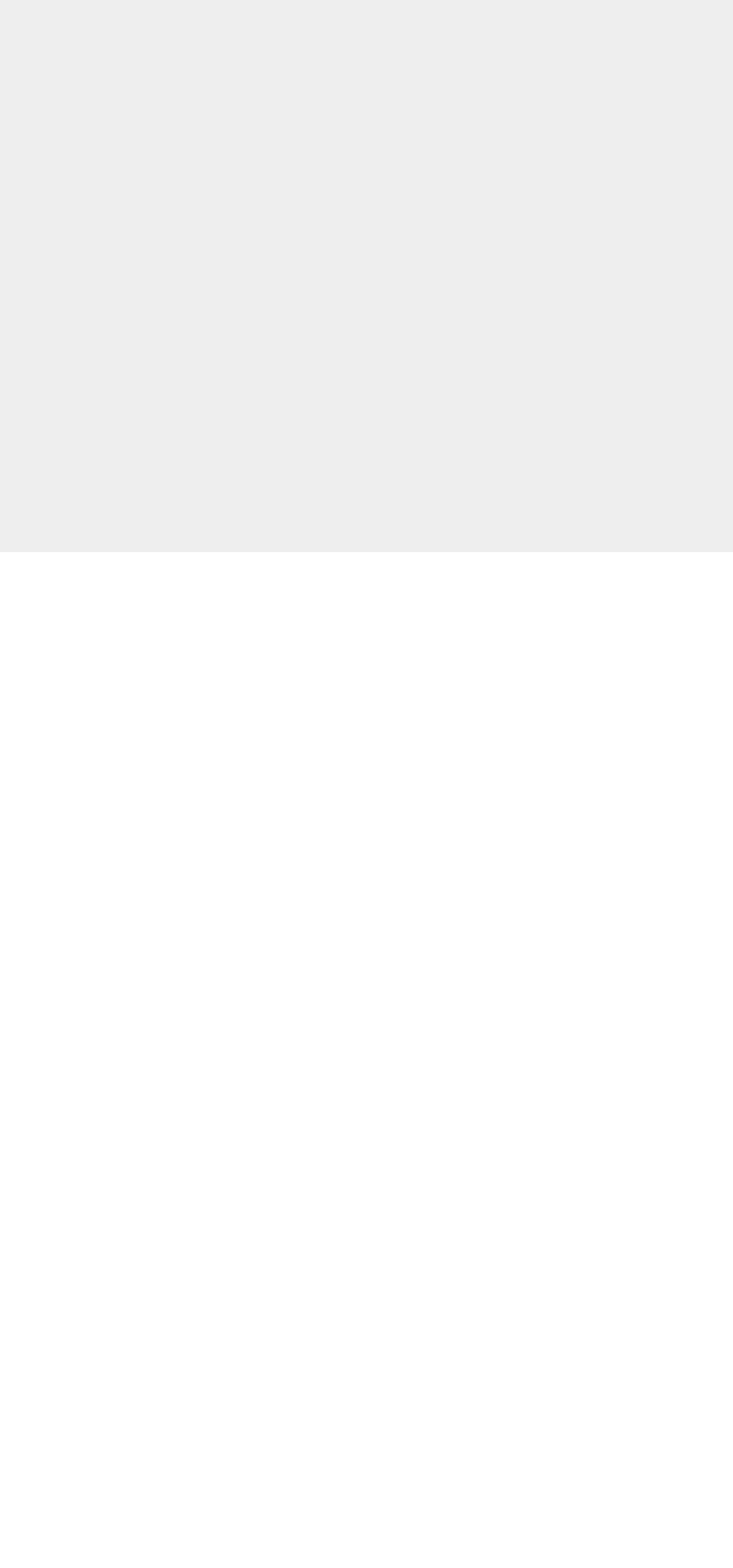How many types of remodeling services are listed?
Craft a detailed and extensive response to the question.

The webpage lists four types of remodeling services: interior remodeling, bathroom remodeling, kitchen remodeling, and exterior remodeling.